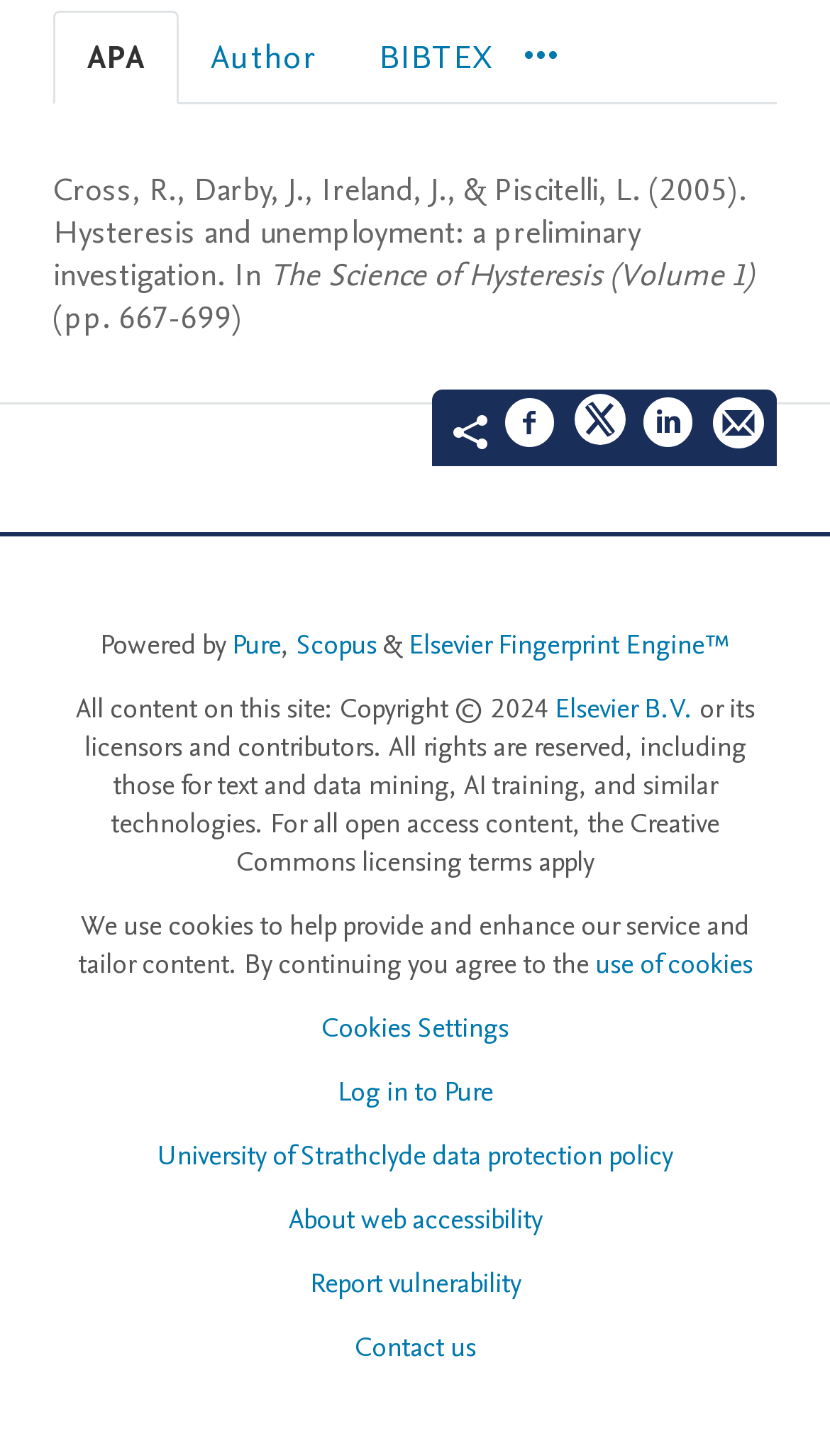Pinpoint the bounding box coordinates of the element that must be clicked to accomplish the following instruction: "Contact us". The coordinates should be in the format of four float numbers between 0 and 1, i.e., [left, top, right, bottom].

[0.427, 0.912, 0.573, 0.938]